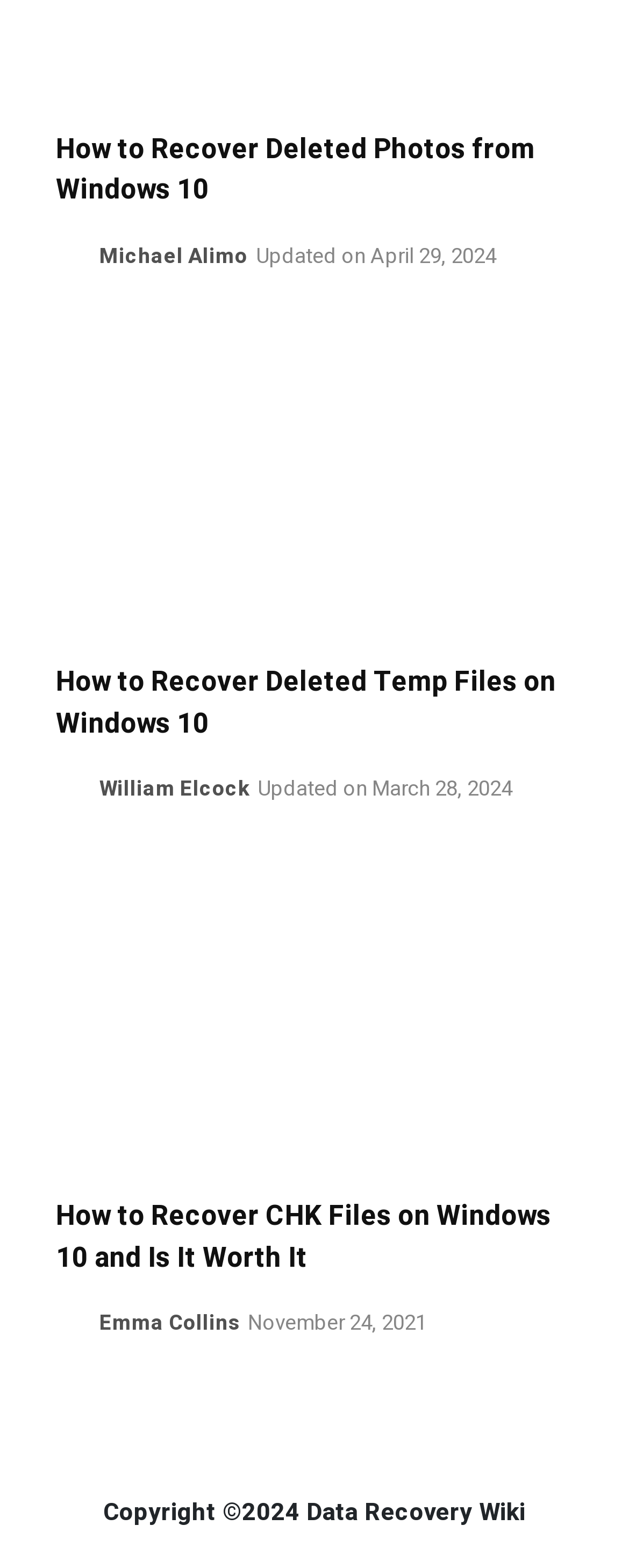Find the bounding box coordinates of the clickable area required to complete the following action: "View 'Recover temp files on Windows'".

[0.088, 0.205, 0.912, 0.392]